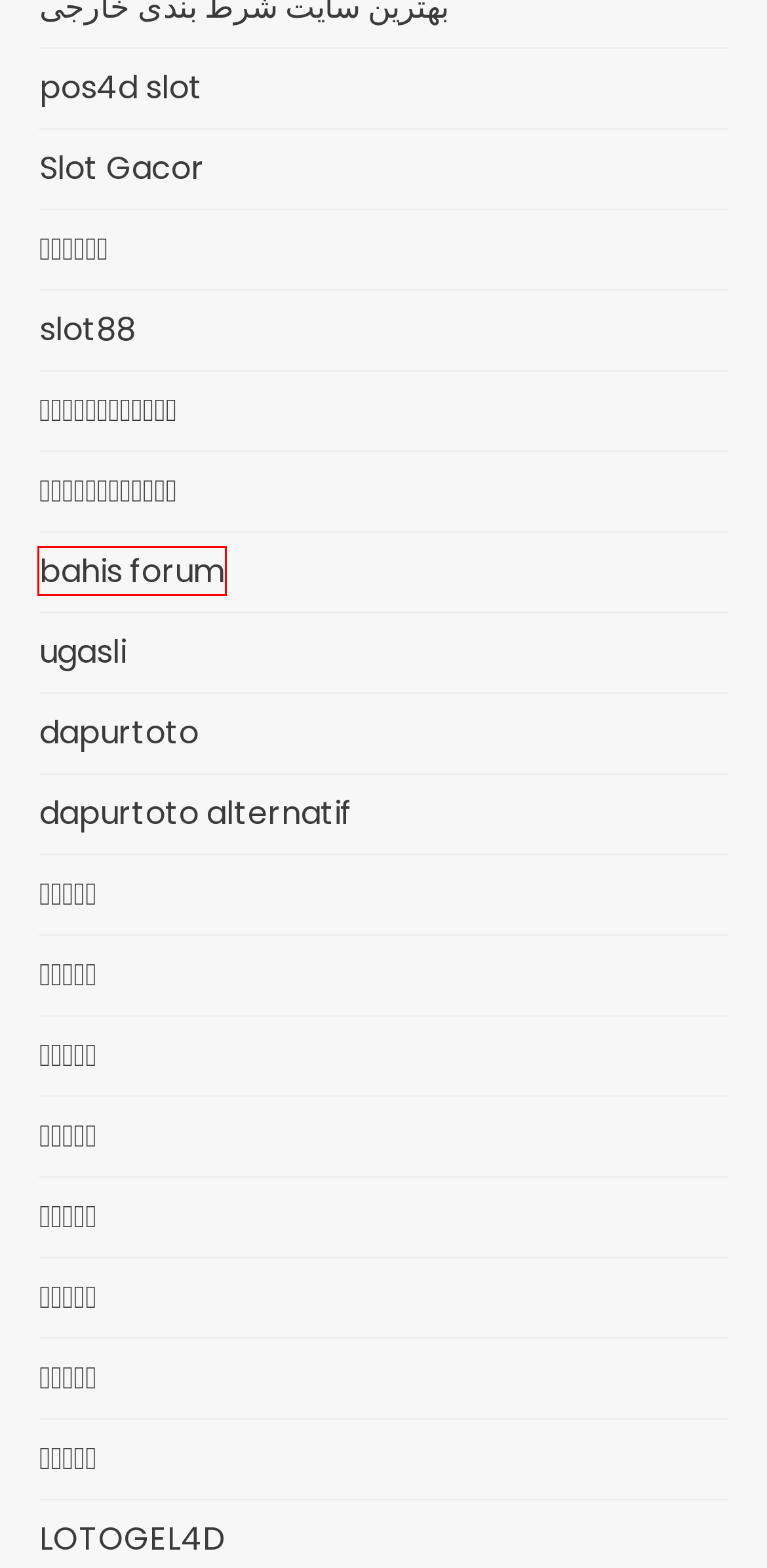You are given a screenshot depicting a webpage with a red bounding box around a UI element. Select the description that best corresponds to the new webpage after clicking the selected element. Here are the choices:
A. March 2024 – brodive
B. สล็อตเว็บตรง เว็บสล็อต ทรูวอเลท FAFA365 รวมเกมยอดนิยม แตกง่าย
C. October 2023 – brodive
D. Aconabikh – Asociación para la conservación de aves y la bio diversidad Koepecke's Hermit
E. สล็อตเว็บตรง ถอนเงินไม่อั้น FAFA118 ไม่มีขั้นต่ำ รวมเกมสล็อตแตกดี
F. brodive
G. Forum Bahis - Bahis Forum - Bahis Forumu
H. September 2023 – brodive

G